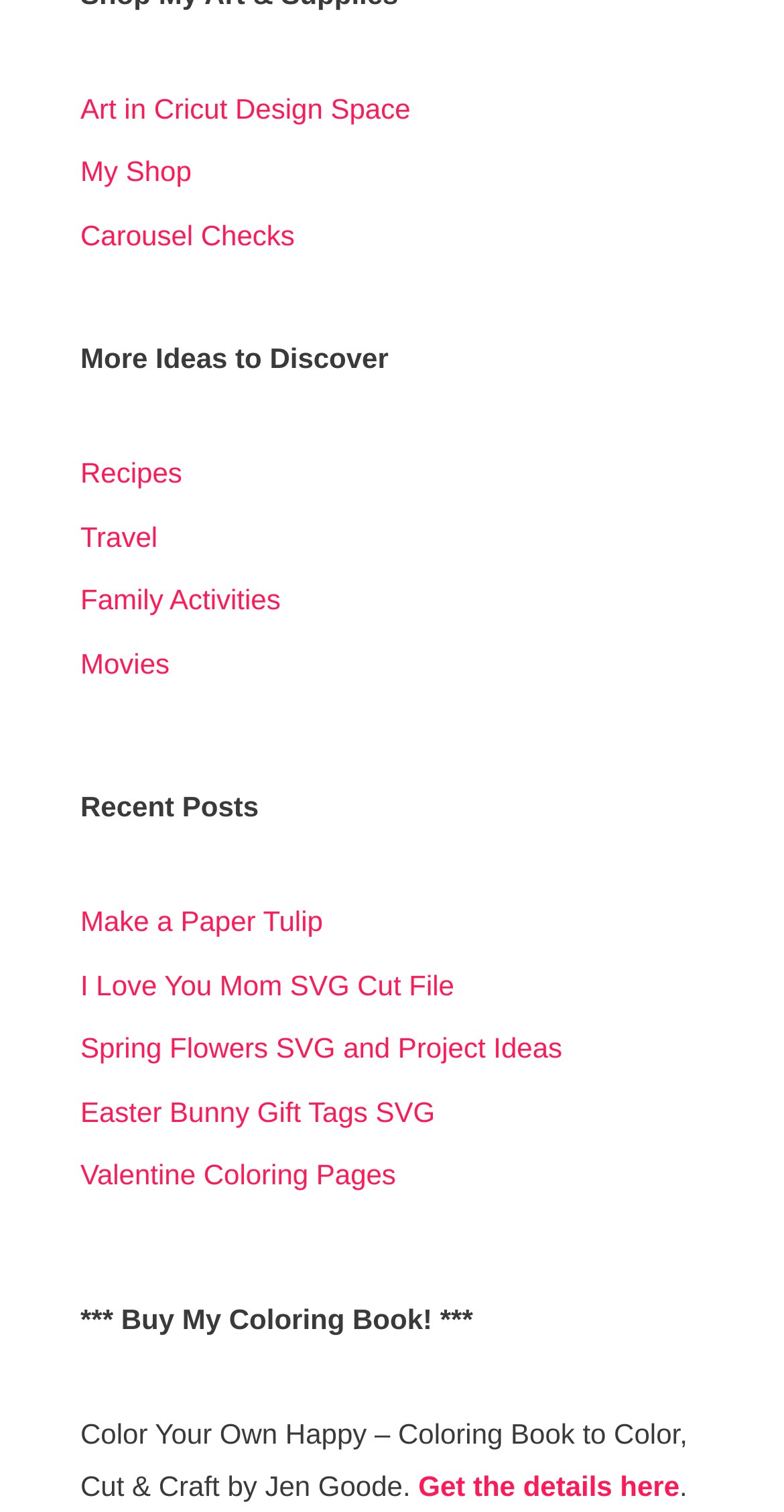How many recent posts are listed?
Look at the webpage screenshot and answer the question with a detailed explanation.

The section titled 'Recent Posts' lists five links: 'Make a Paper Tulip', 'I Love You Mom SVG Cut File', 'Spring Flowers SVG and Project Ideas', 'Easter Bunny Gift Tags SVG', and 'Valentine Coloring Pages'.